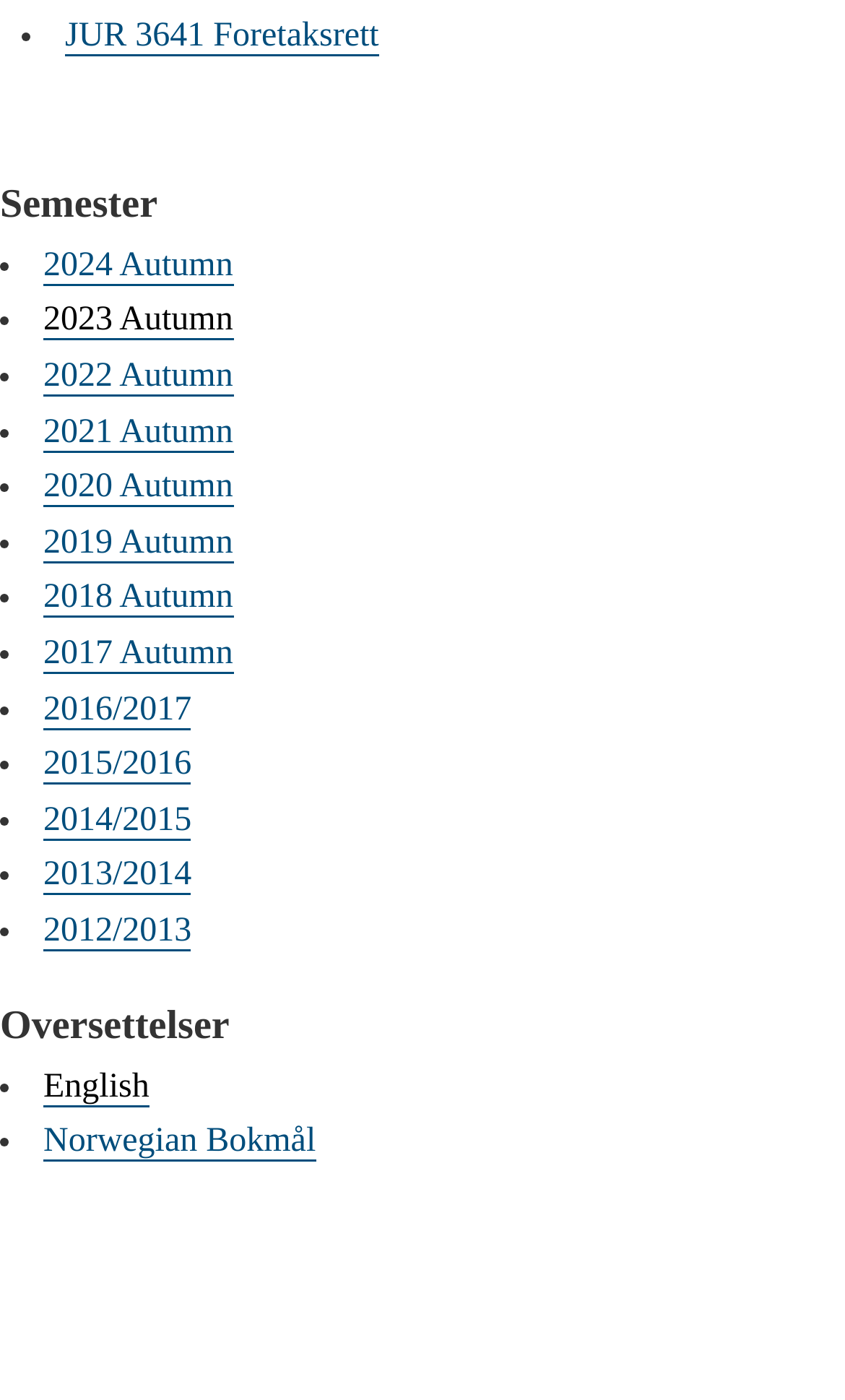How many links are under the 'Semester' heading?
Using the image, respond with a single word or phrase.

11